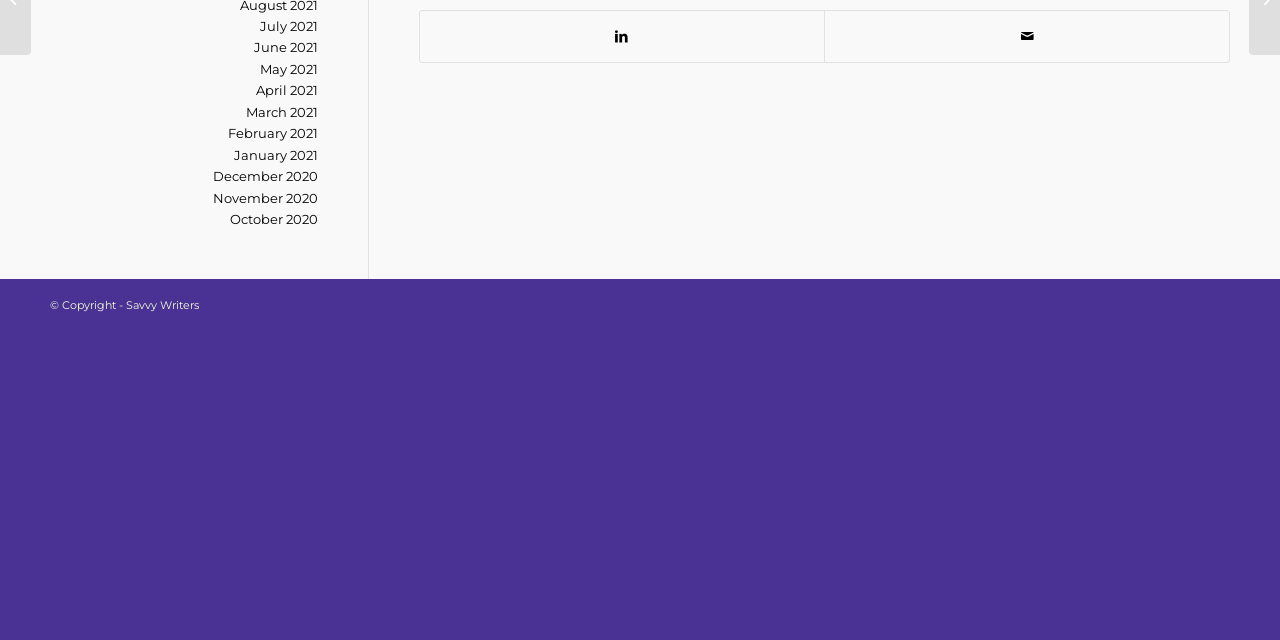Determine the bounding box of the UI element mentioned here: "Share on LinkedIn". The coordinates must be in the format [left, top, right, bottom] with values ranging from 0 to 1.

[0.328, 0.017, 0.644, 0.097]